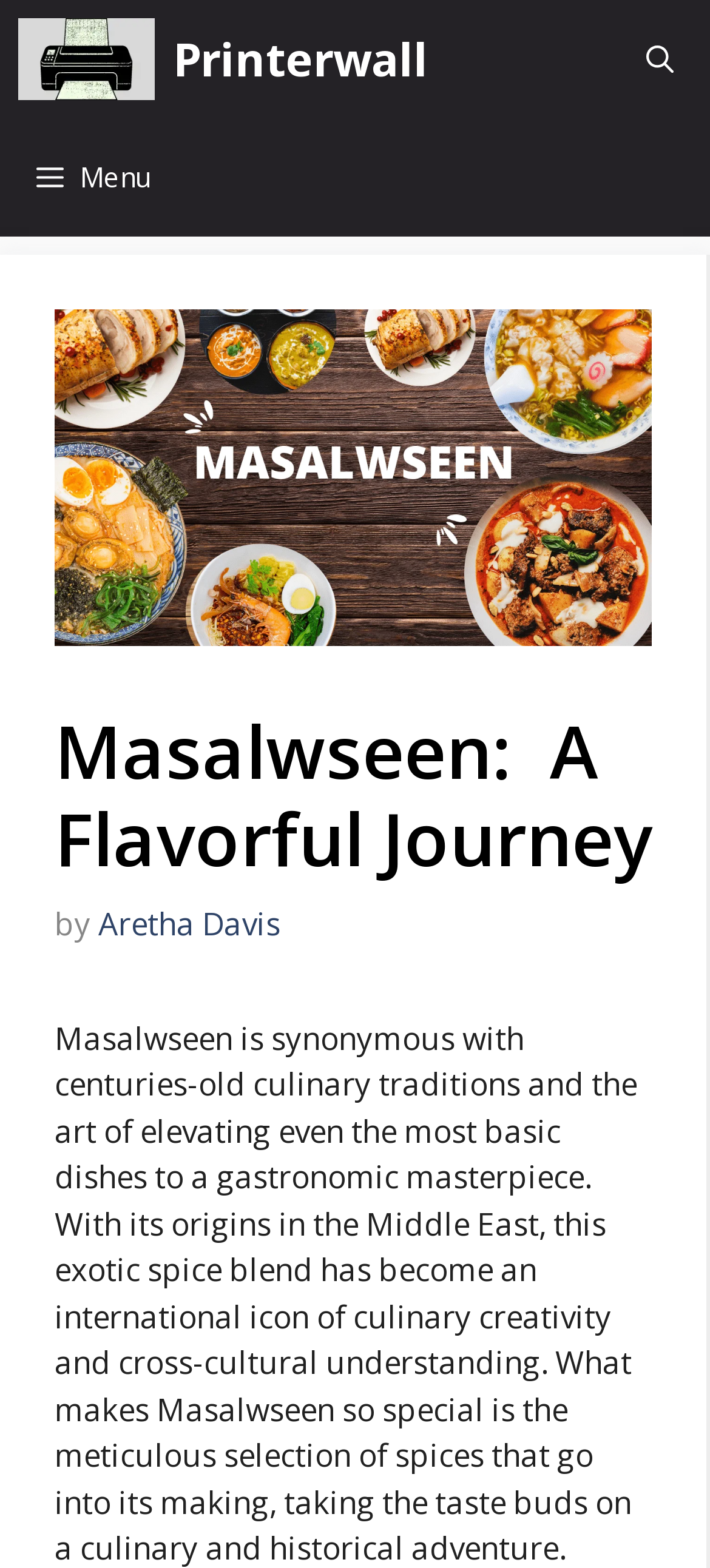Based on the element description aria-label="Open Search Bar", identify the bounding box coordinates for the UI element. The coordinates should be in the format (top-left x, top-left y, bottom-right x, bottom-right y) and within the 0 to 1 range.

[0.859, 0.0, 1.0, 0.075]